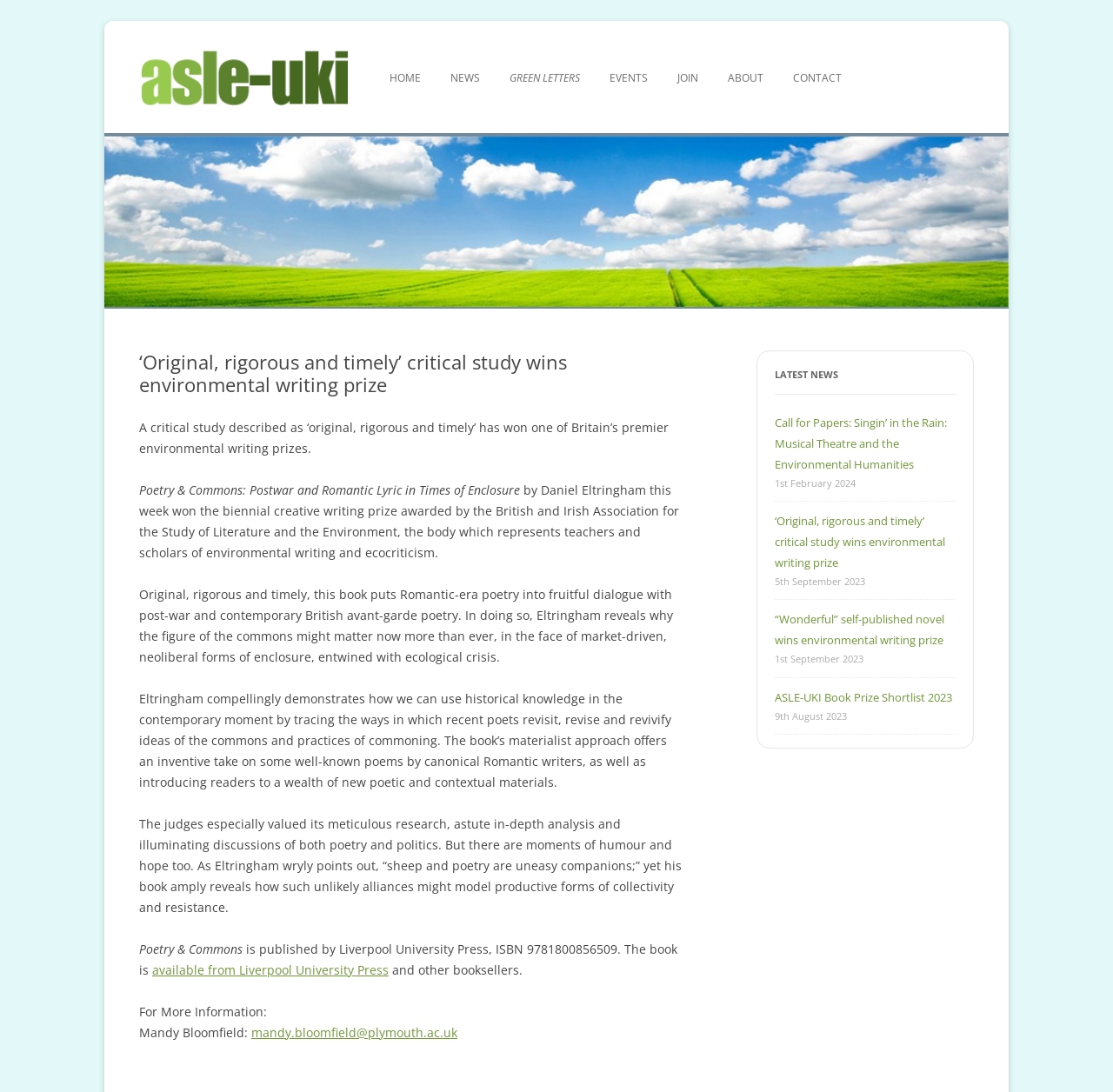What is the email address of Mandy Bloomfield?
Give a single word or phrase as your answer by examining the image.

mandy.bloomfield@plymouth.ac.uk